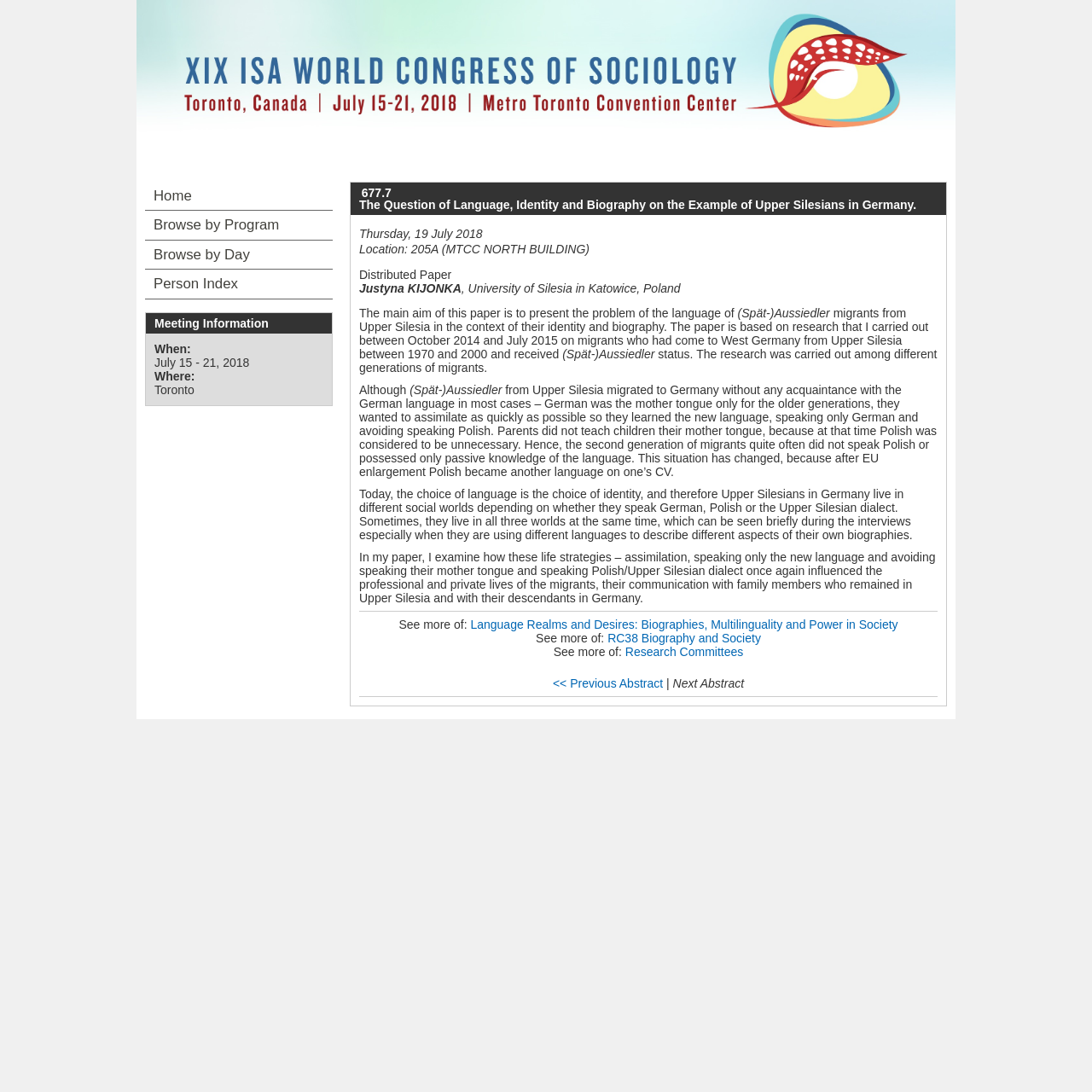Examine the image carefully and respond to the question with a detailed answer: 
What is the title of the paper?

I found the title of the paper by looking at the heading element with the text '677.7 The Question of Language, Identity and Biography on the Example of Upper Silesians in Germany.' which is a prominent element on the webpage.